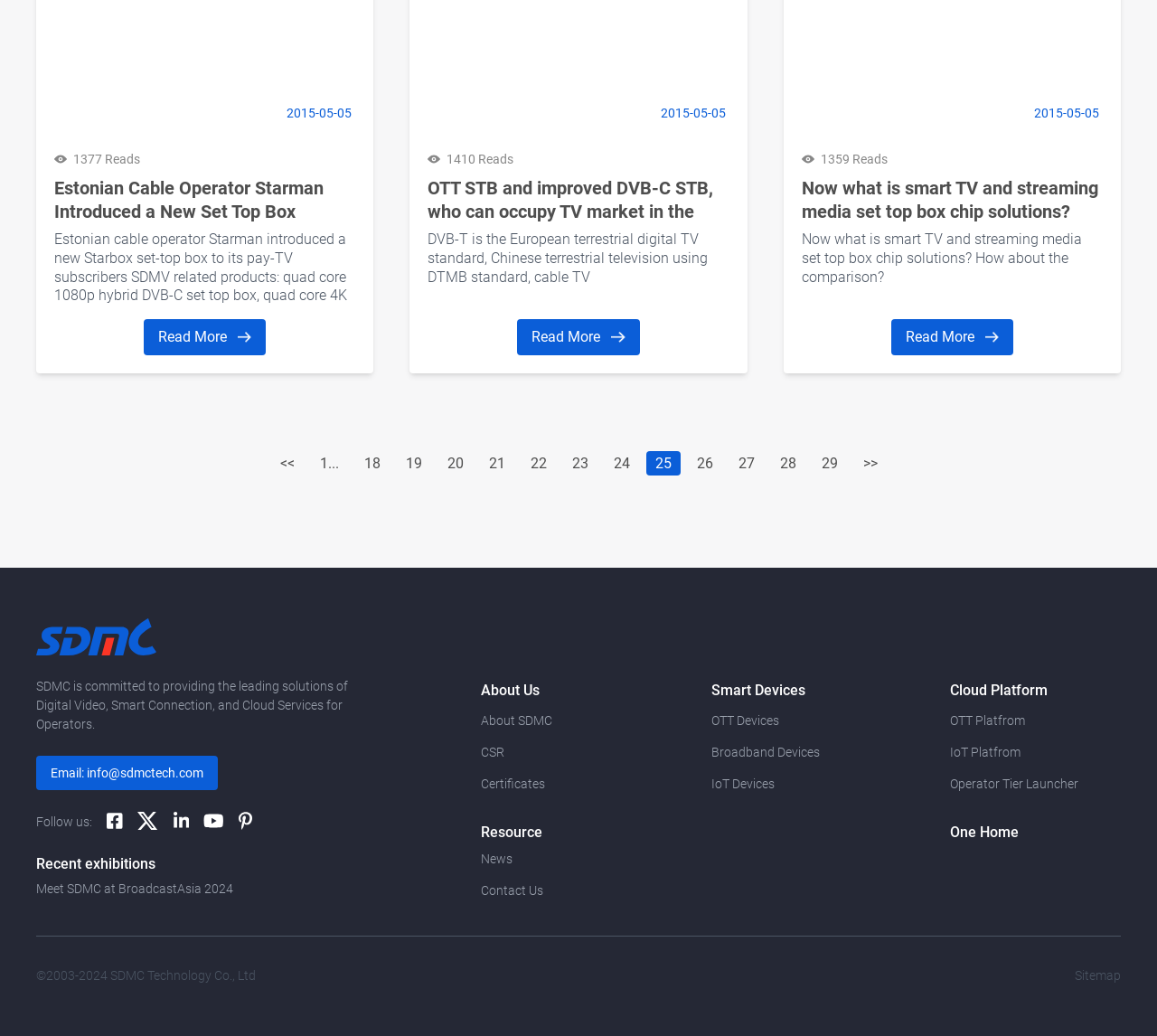Identify the bounding box coordinates of the region that should be clicked to execute the following instruction: "Go to page 18".

[0.307, 0.435, 0.336, 0.459]